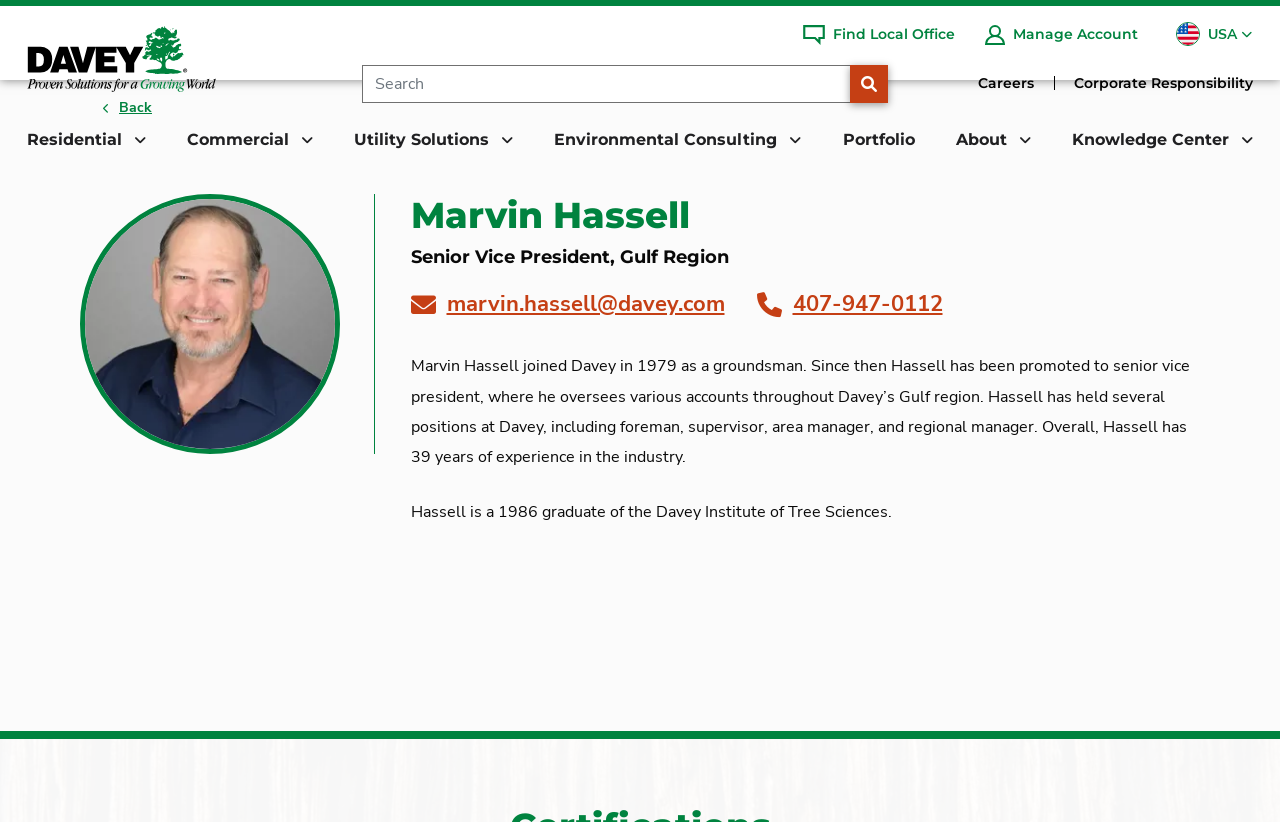Specify the bounding box coordinates of the area that needs to be clicked to achieve the following instruction: "Change language to En CA".

[0.919, 0.078, 0.978, 0.107]